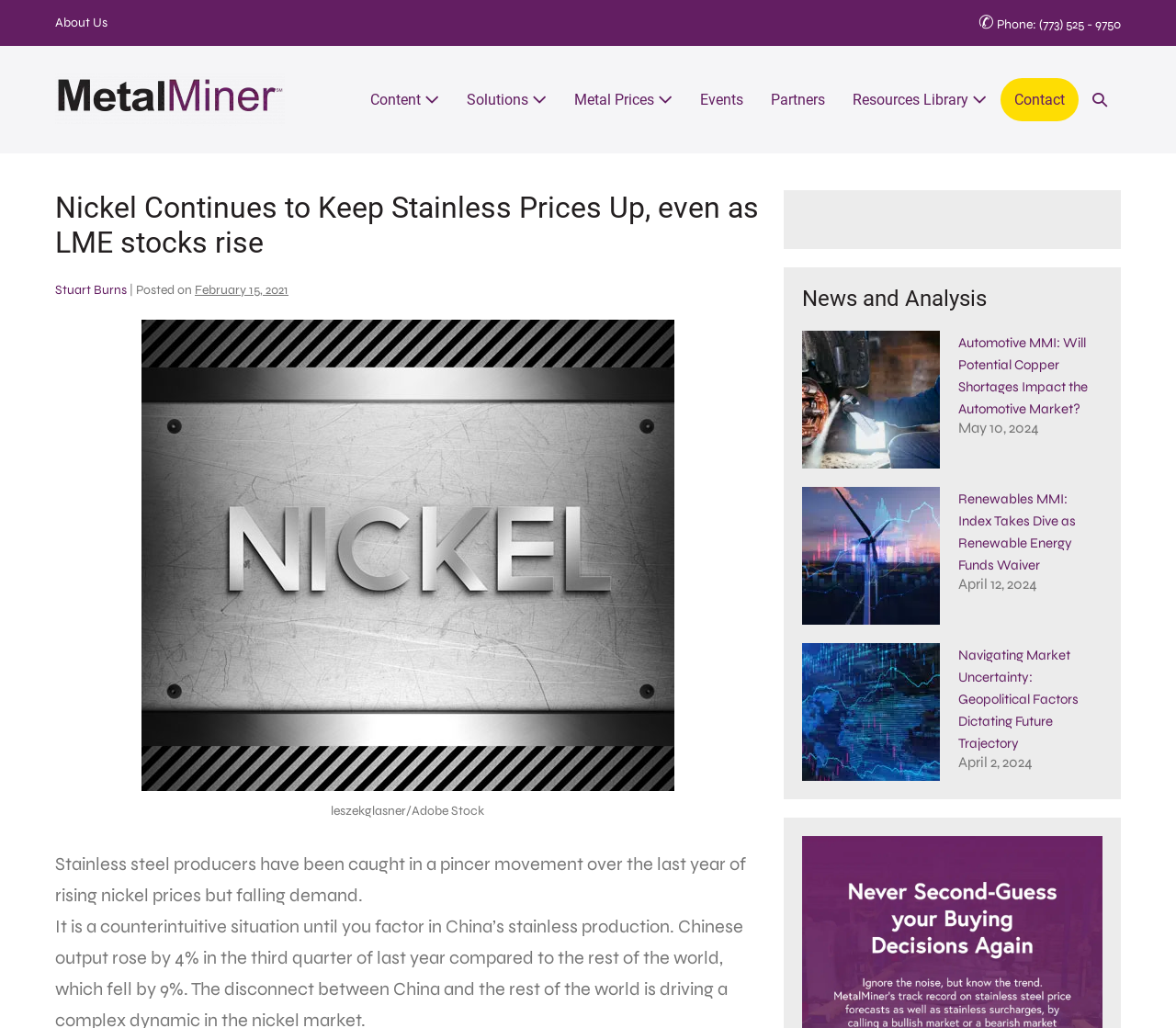Offer a meticulous description of the webpage's structure and content.

This webpage appears to be a news article or blog post from MetalMiner, a website that provides news and analysis on metal prices and the metal industry. At the top of the page, there is a navigation menu with links to various sections of the website, including "Content", "Solutions", "Metal Prices", "Events", "Partners", "Resources Library", and "Contact". 

Below the navigation menu, there is a header section with the title "Nickel Continues to Keep Stainless Prices Up, even as LME stocks rise" and the author's name, Stuart Burns. The article's publication date, February 15, 2021, is also displayed.

The main content of the article is a block of text that discusses how stainless steel producers are affected by rising nickel prices and falling demand. Below this text, there is a figure with an image related to nickel and a caption crediting the image to leszekglasner/Adobe Stock.

Further down the page, there is a section titled "News and Analysis" that lists several news articles or blog posts, each with a title, a brief summary, and an image. The articles are arranged in a vertical list, with the most recent article at the top. Each article has a publication date displayed below its title. The articles appear to be related to the metal industry, with topics such as copper shortages, renewable energy, and market uncertainty.